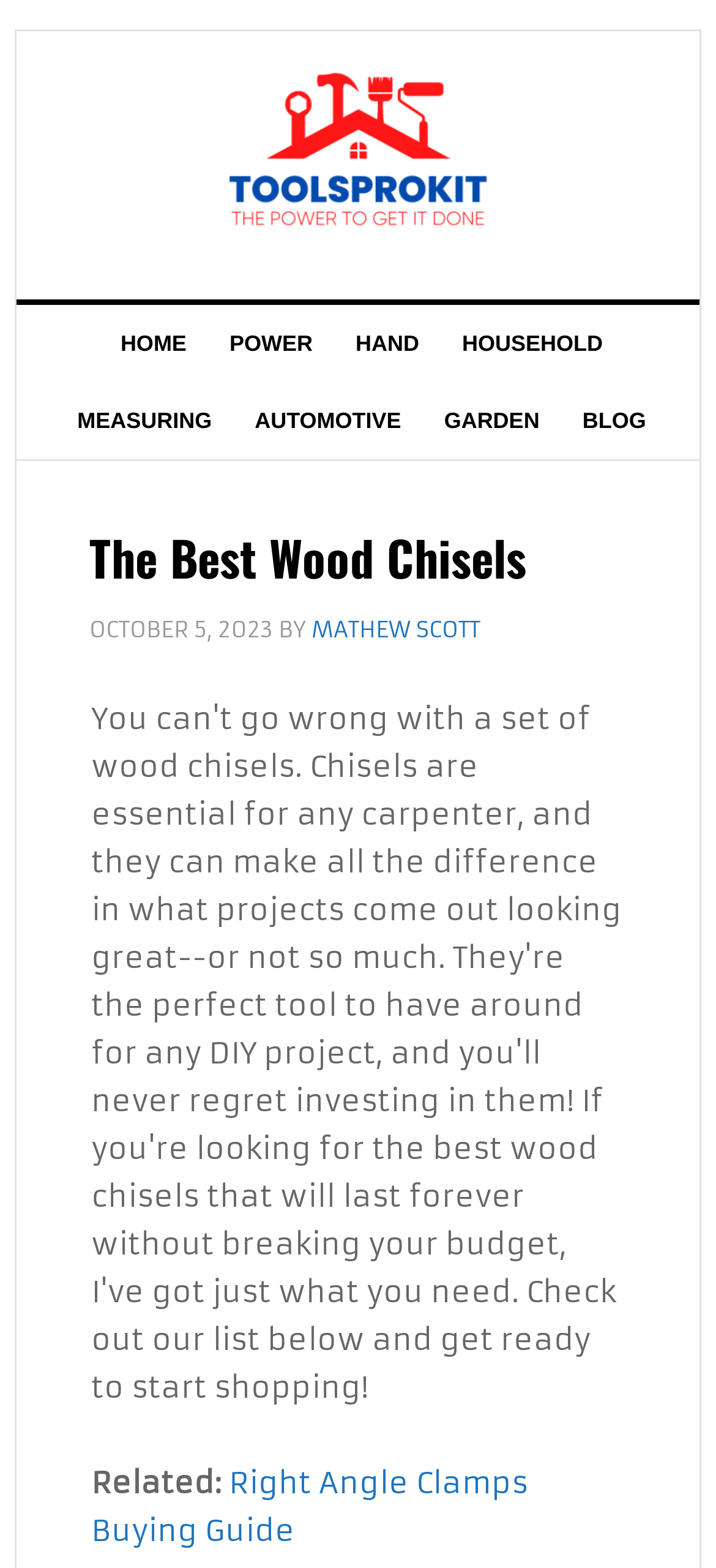What is the date of the article?
Based on the screenshot, provide a one-word or short-phrase response.

OCTOBER 5, 2023